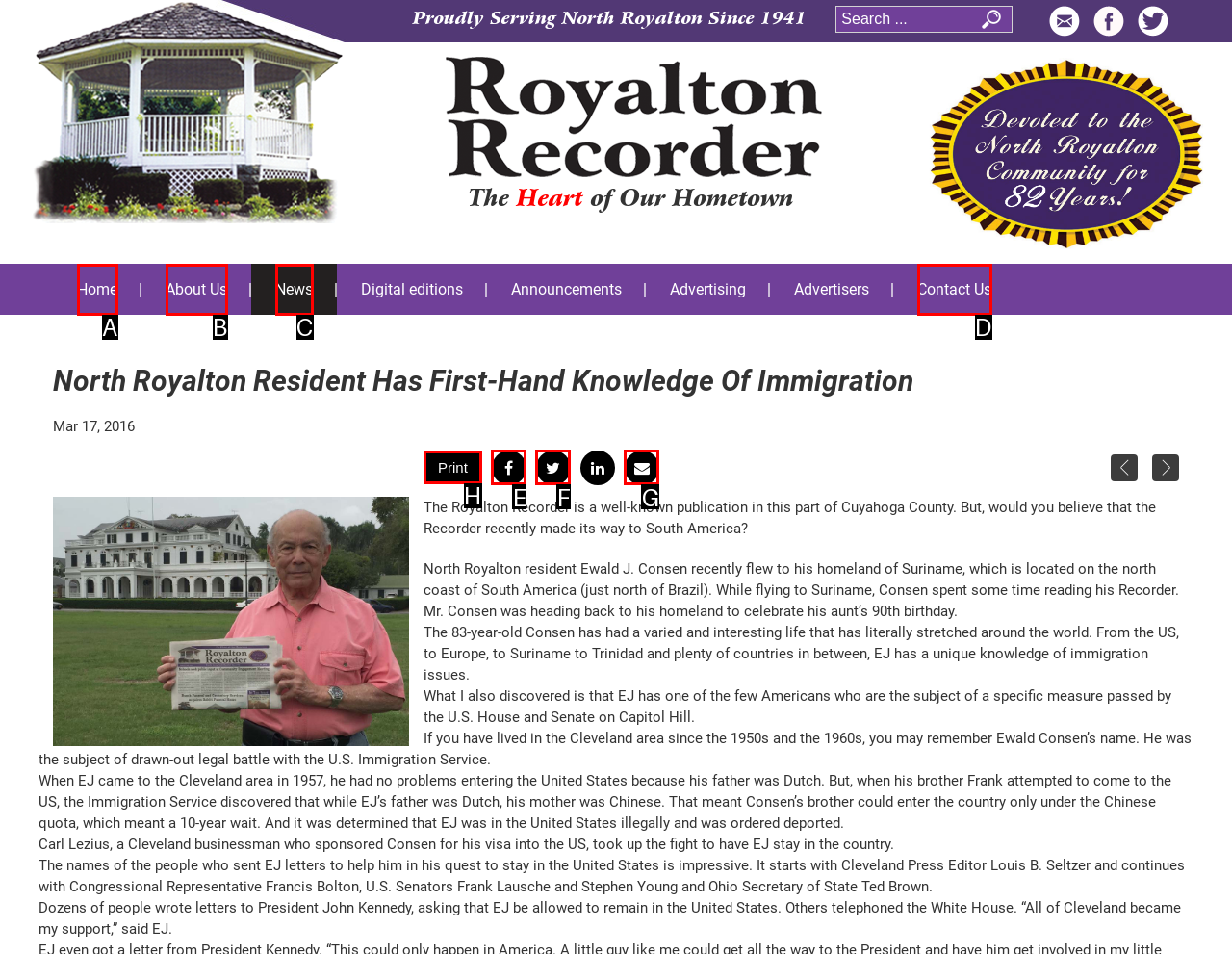Select the right option to accomplish this task: Print the article. Reply with the letter corresponding to the correct UI element.

H